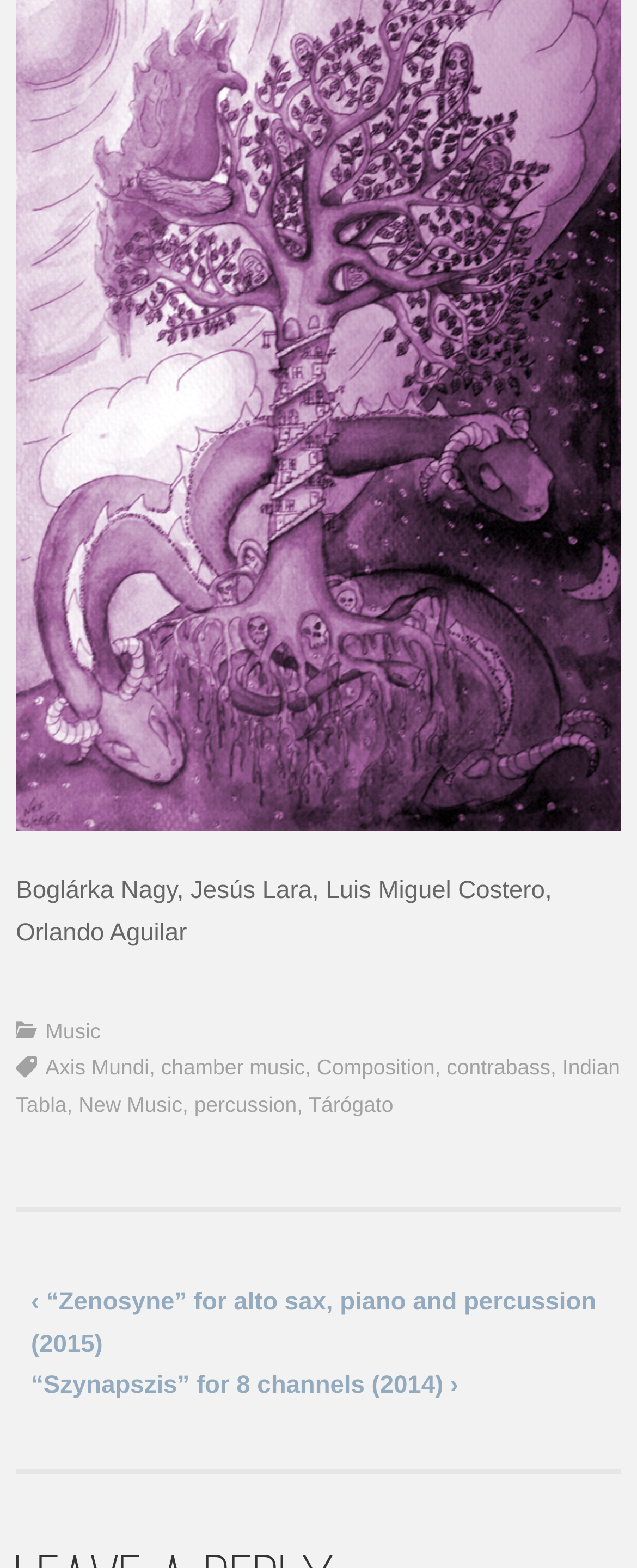Please determine the bounding box coordinates of the section I need to click to accomplish this instruction: "Read about 'Zenosyne' for alto sax, piano and percussion".

[0.049, 0.817, 0.951, 0.871]